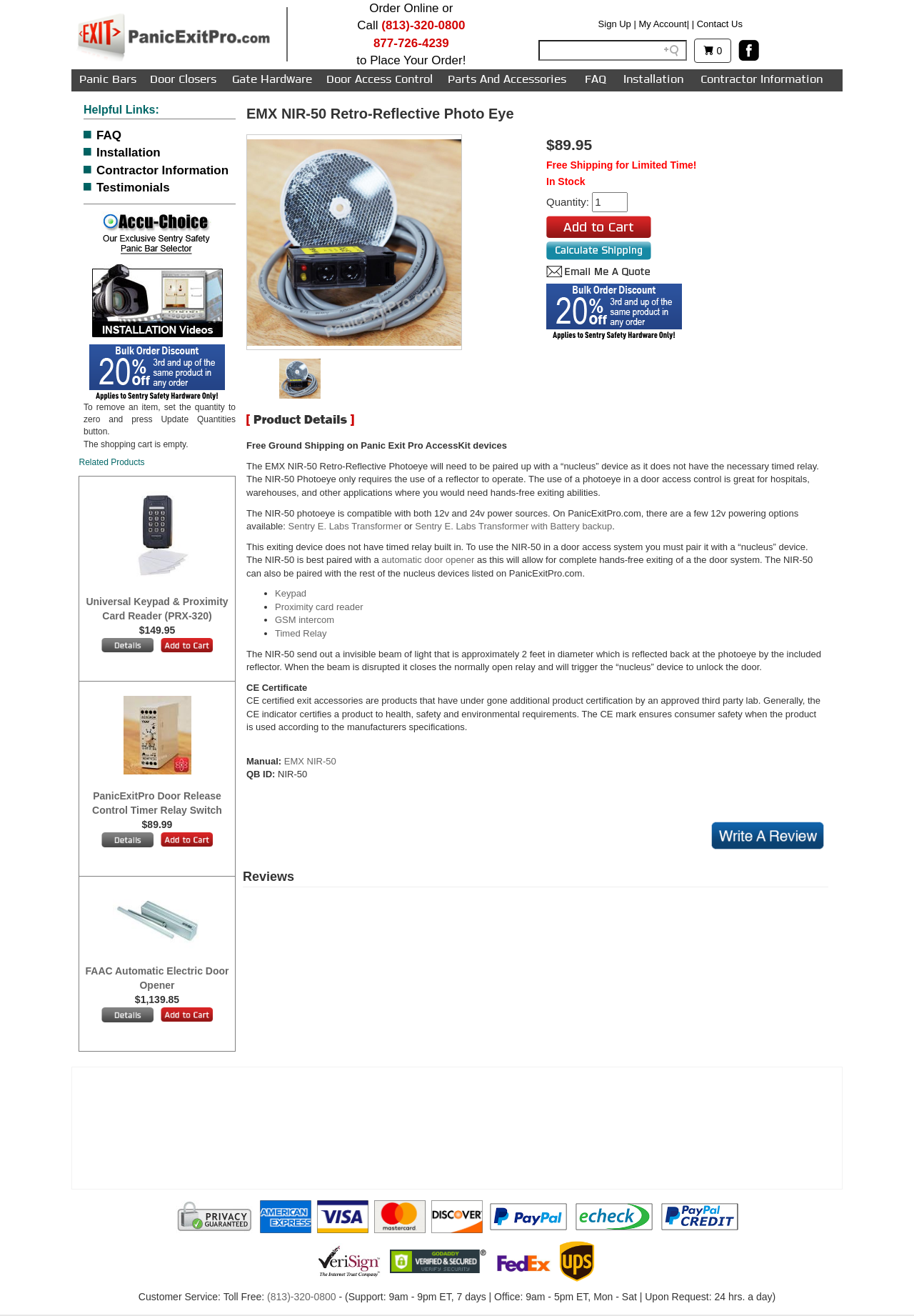Please determine the bounding box coordinates of the element to click on in order to accomplish the following task: "Get product details for PE_Entry Devices Universal Keypad & Proximity Card Reader". Ensure the coordinates are four float numbers ranging from 0 to 1, i.e., [left, top, right, bottom].

[0.111, 0.484, 0.233, 0.496]